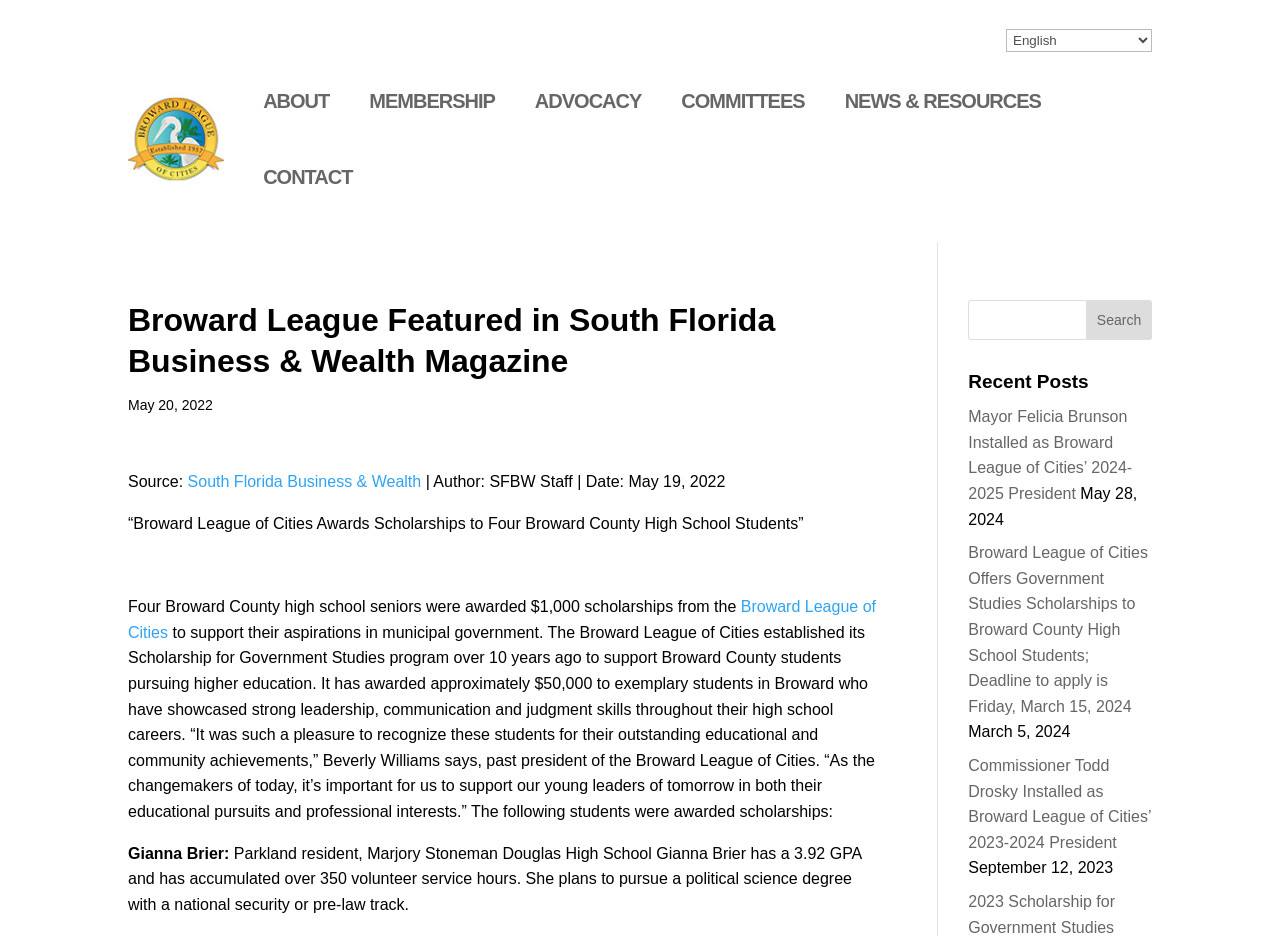Identify the bounding box for the UI element described as: "Weekly Updates". The coordinates should be four float numbers between 0 and 1, i.e., [left, top, right, bottom].

None